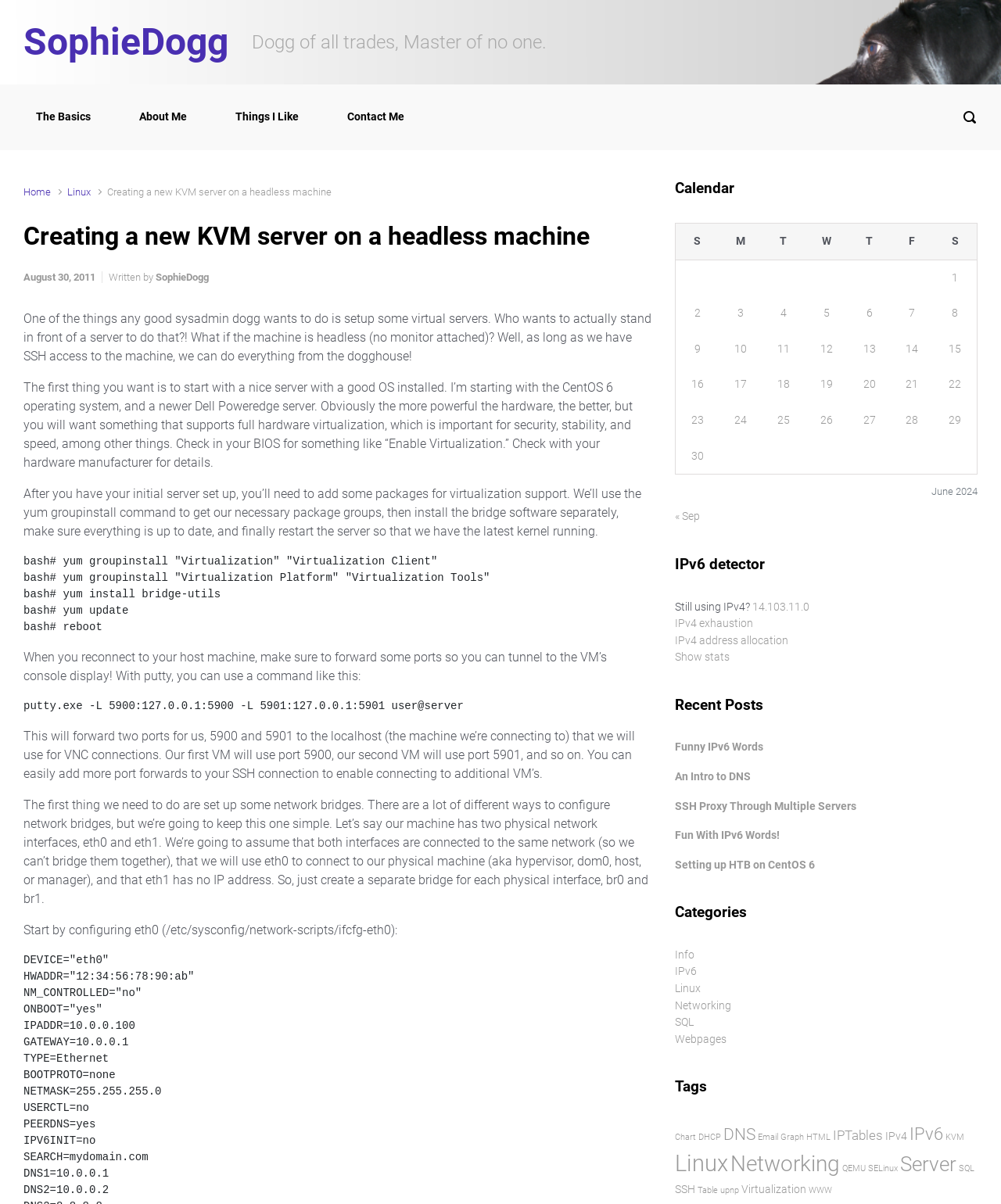Could you please study the image and provide a detailed answer to the question:
What is the function of the bridge software?

The bridge software is used to forward some ports so that we can tunnel to the VM's console display, as mentioned in the text 'make sure to forward some ports so you can tunnel to the VM’s console display!'.